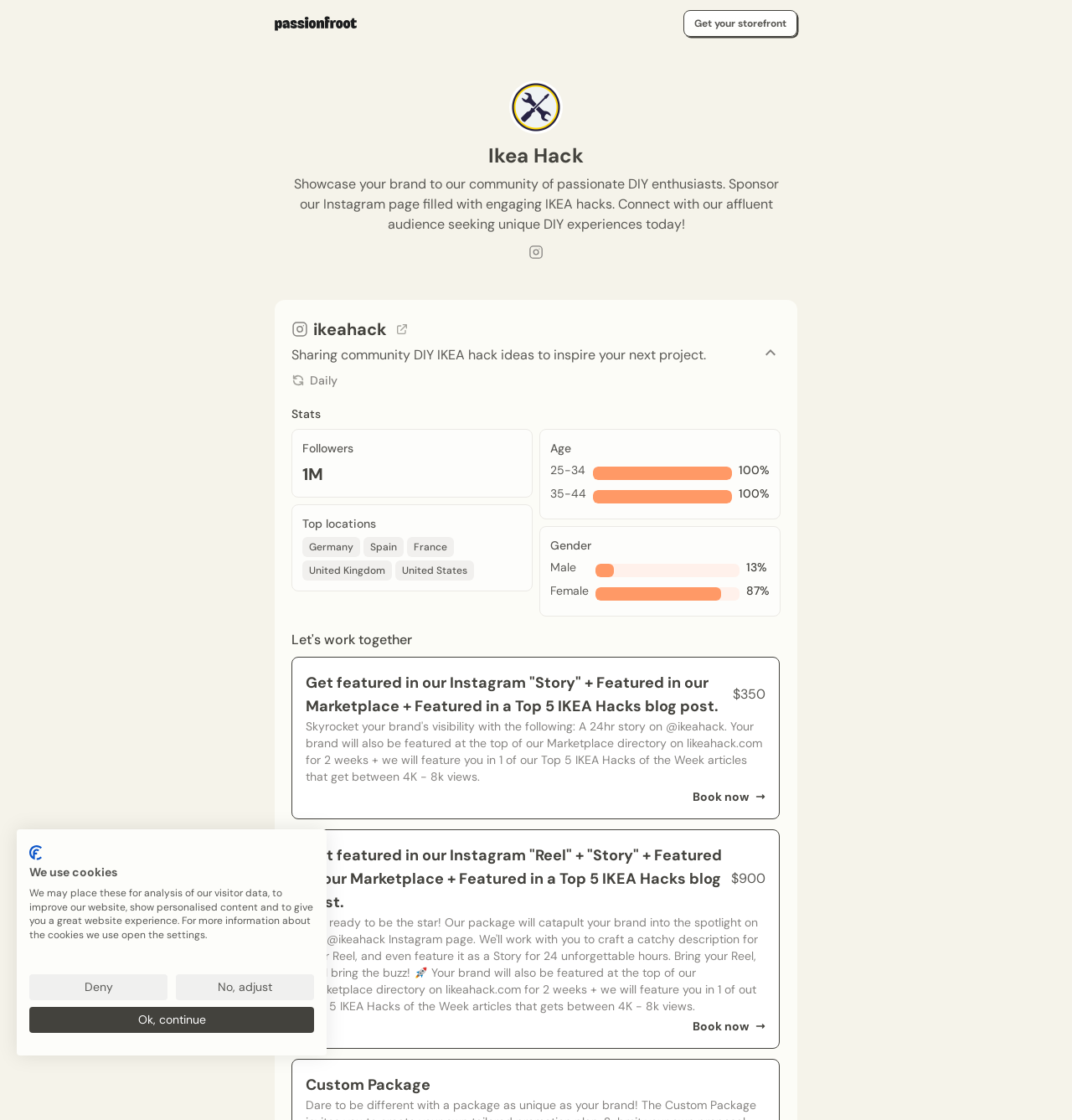What is the name of the Instagram page?
Based on the image, answer the question with as much detail as possible.

I found the answer by looking at the StaticText element with the text 'ikeahack' inside the accordion-panel element, which suggests that it is the name of the Instagram page.